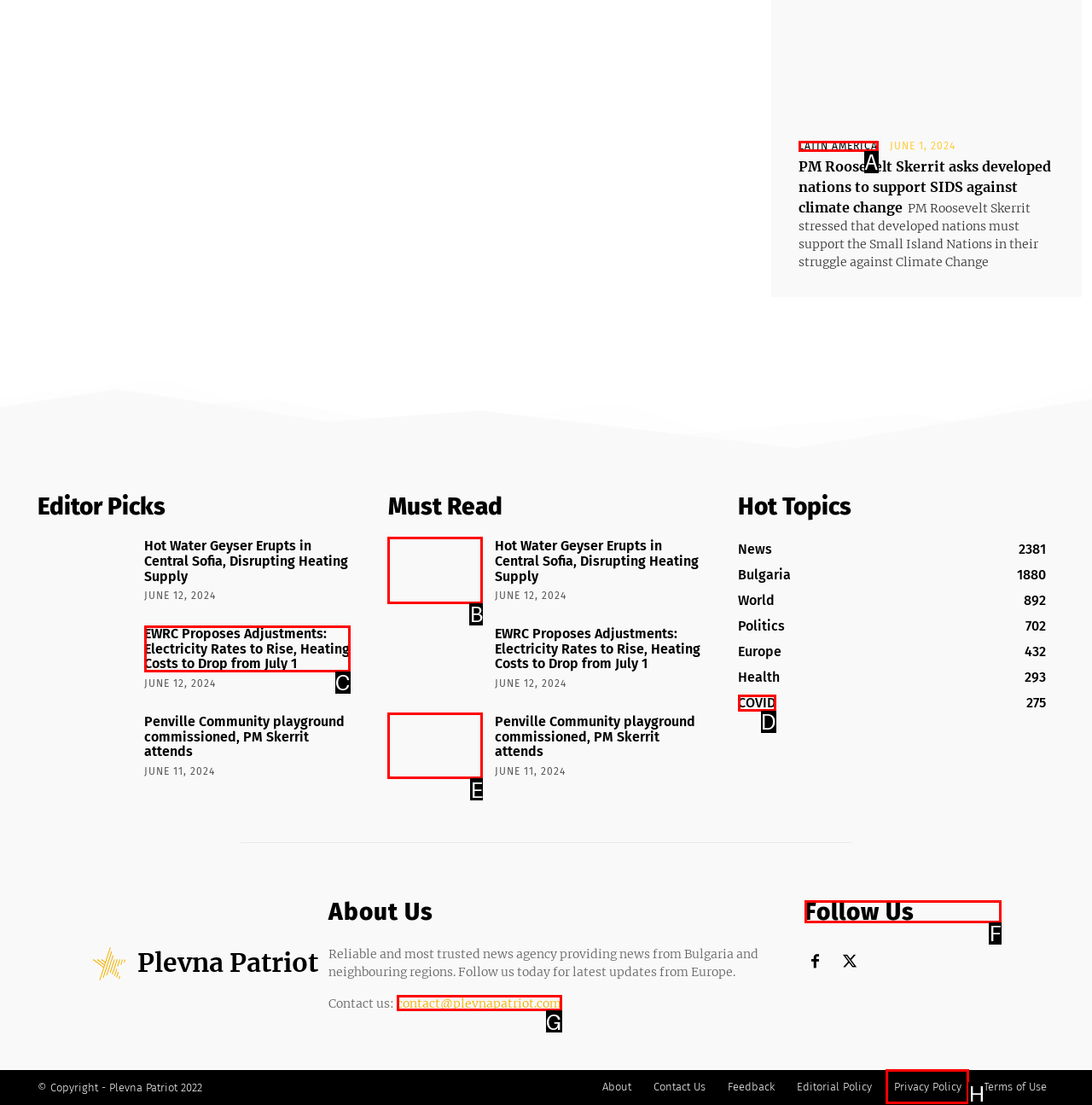Point out which HTML element you should click to fulfill the task: Follow Plevna Patriot on social media.
Provide the option's letter from the given choices.

F